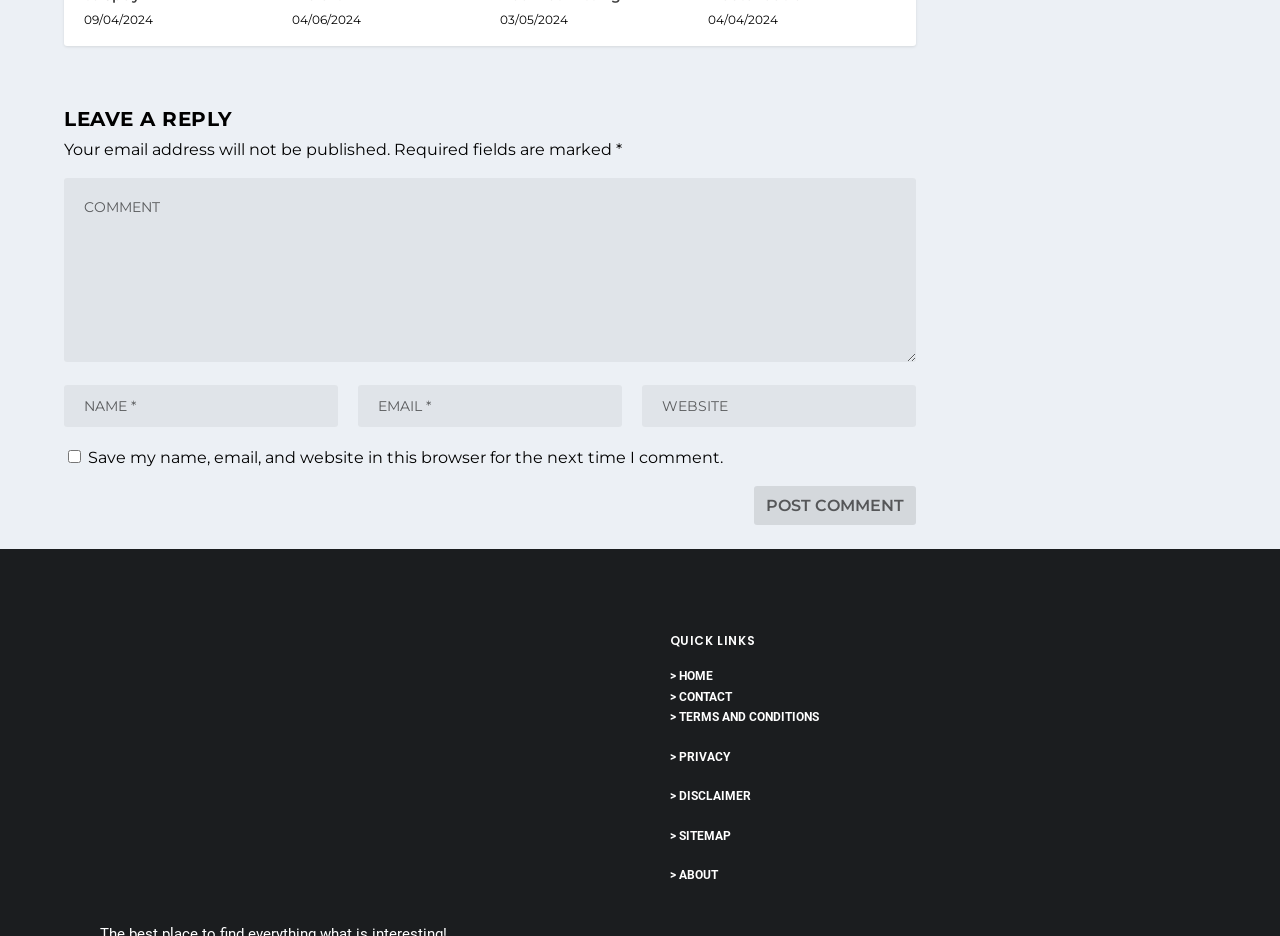Find the bounding box coordinates of the clickable region needed to perform the following instruction: "Go to the home page". The coordinates should be provided as four float numbers between 0 and 1, i.e., [left, top, right, bottom].

[0.523, 0.7, 0.557, 0.715]